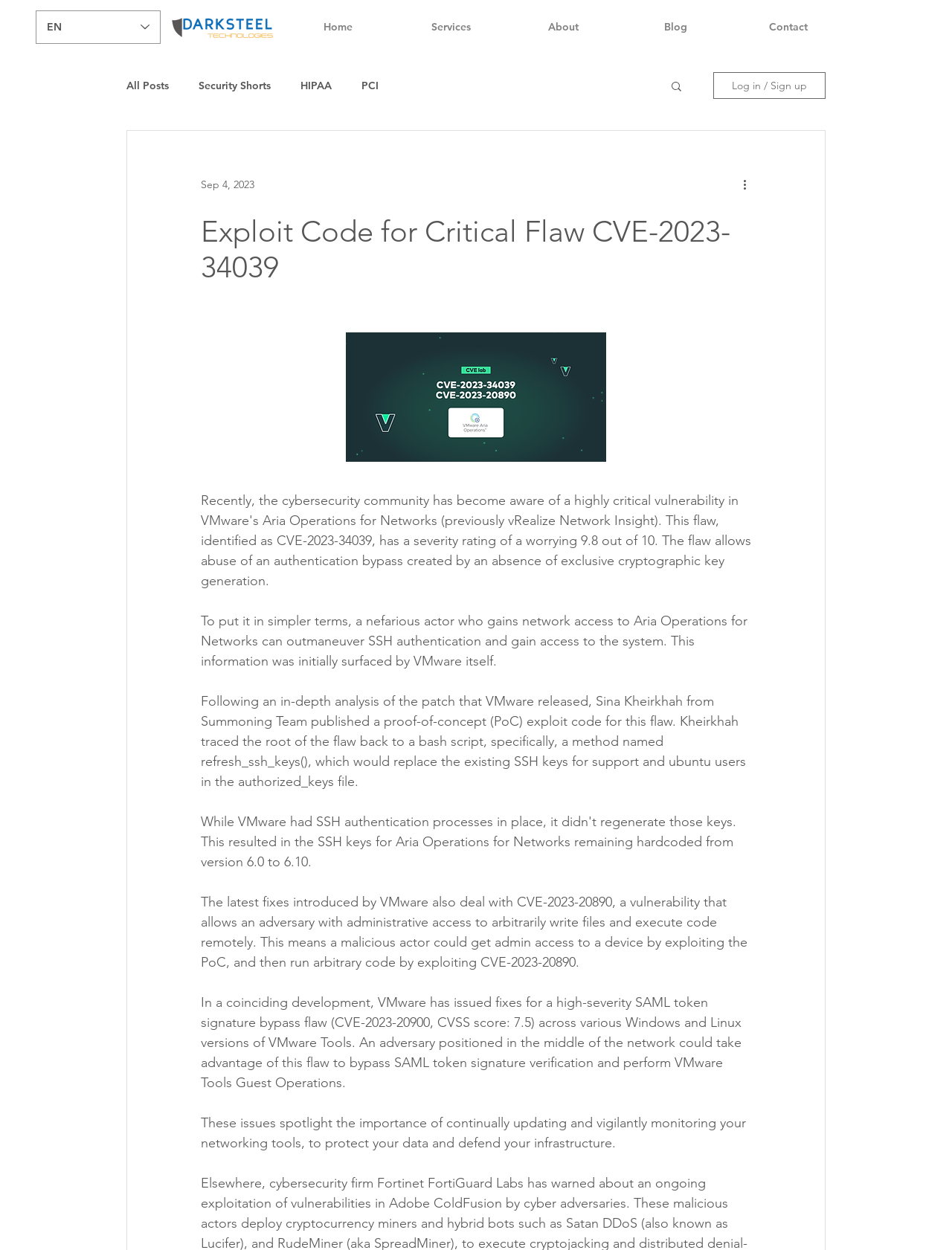Please identify the primary heading on the webpage and return its text.

Exploit Code for Critical Flaw CVE-2023-34039